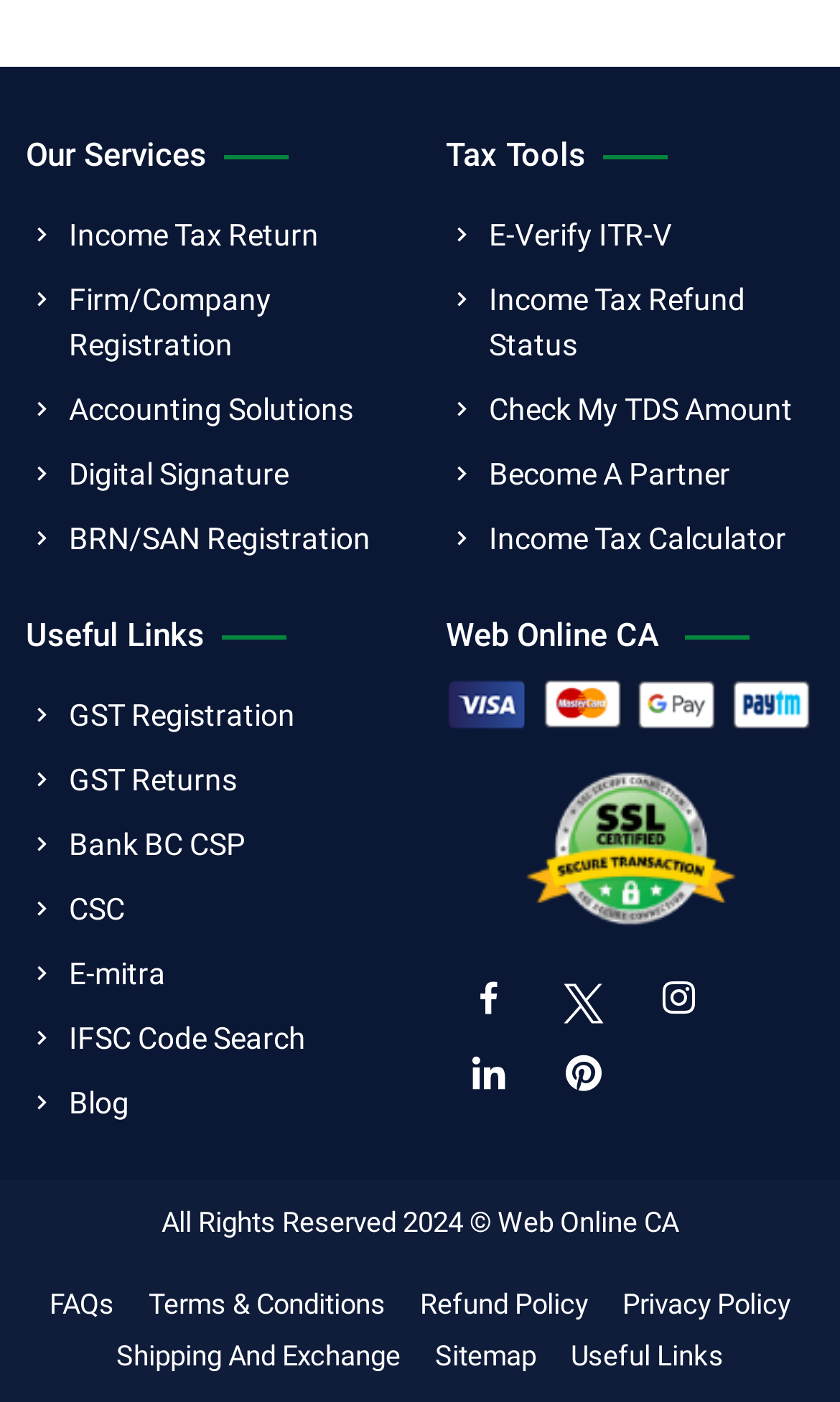Can you pinpoint the bounding box coordinates for the clickable element required for this instruction: "Visit the Blog"? The coordinates should be four float numbers between 0 and 1, i.e., [left, top, right, bottom].

[0.031, 0.759, 0.154, 0.803]